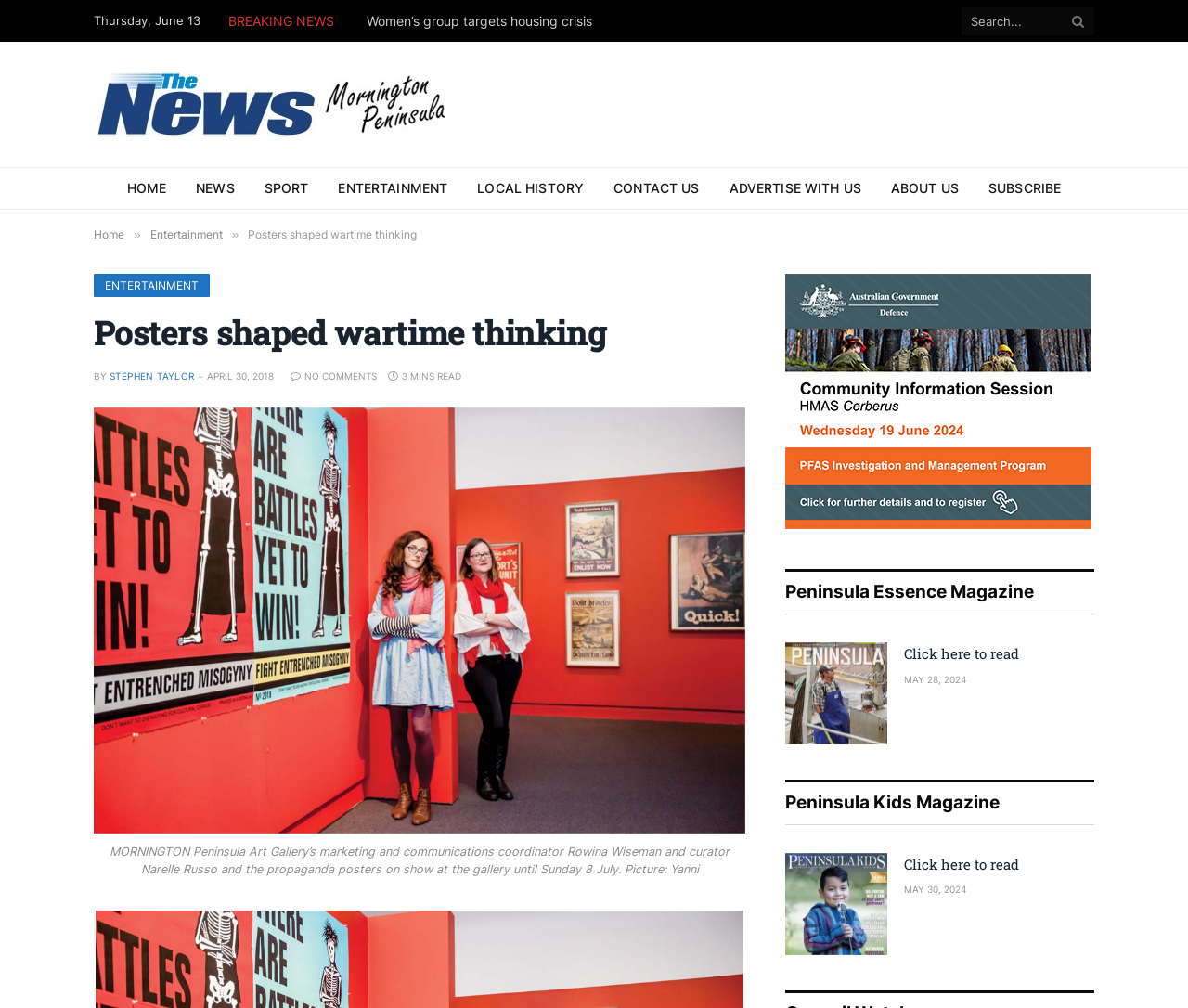Identify the bounding box for the UI element described as: "No Comments". Ensure the coordinates are four float numbers between 0 and 1, formatted as [left, top, right, bottom].

[0.244, 0.367, 0.317, 0.378]